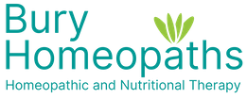Describe all the elements in the image with great detail.

The image showcases the logo of "Bury Homeopaths," which is prominently displayed in a clean and modern design. The text features the name "Bury Homeopaths" in a tranquil turquoise color, emphasizing a soothing and holistic approach. Accompanying the name are stylized green leaves, symbolizing natural remedies and health. Below, the tagline "Homeopathic and Nutritional Therapy" is presented in a smaller font, indicating the services offered. This logo conveys a sense of wellness and care, aligning with the practice's focus on alternative health solutions.